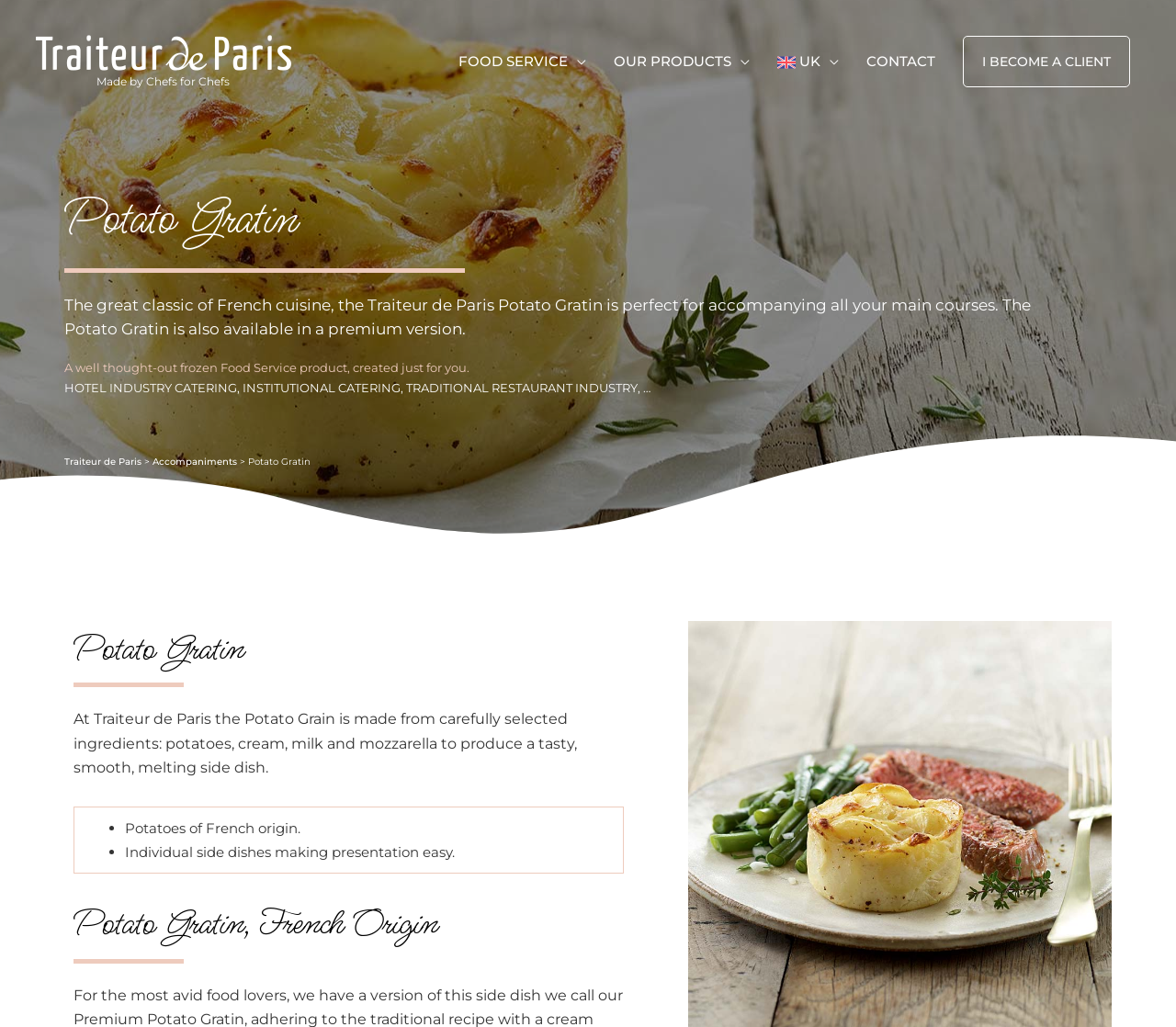Determine the bounding box coordinates for the area you should click to complete the following instruction: "Click on the Traiteur de Paris logo".

[0.027, 0.032, 0.25, 0.072]